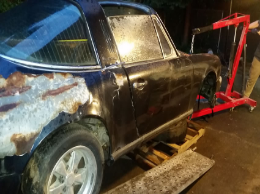Explain all the elements you observe in the image.

In this image, a vintage 1974 Porsche 911 Targa shows signs of wear and rust but retains its classic charm. The car is positioned on a wooden pallet, suggesting it has been recently moved or prepared for restoration. A red engine hoist is visible next to the vehicle, indicating ongoing work related to the car’s mechanical components. The image captures the juxtaposition of the car's deteriorating exterior and the tools being used to restore it, reflecting the dedication of the owner. Water droplets on the surface hint at recent weather conditions, adding to the overall rustic atmosphere of the setting.